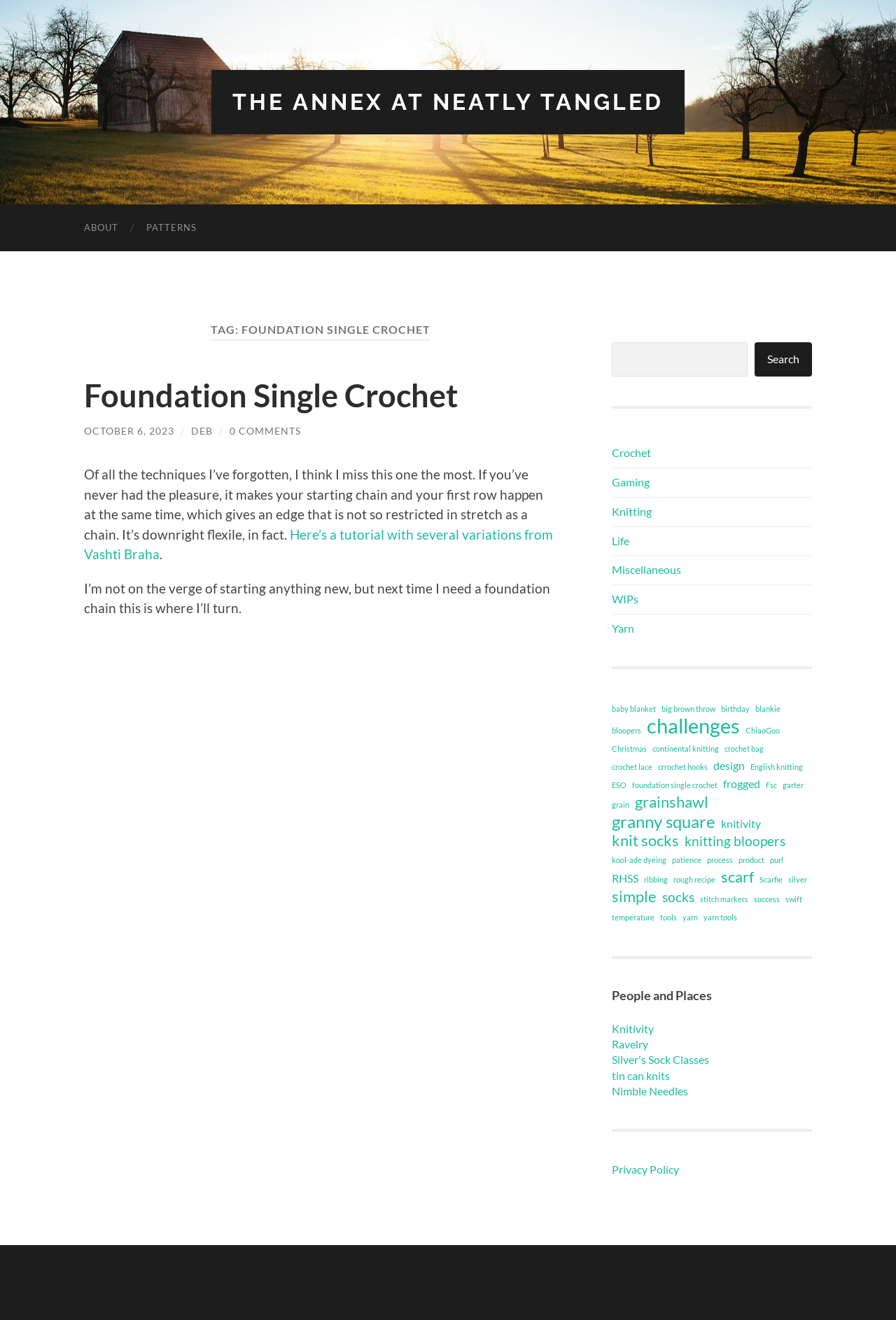Please identify the bounding box coordinates for the region that you need to click to follow this instruction: "Click on the 'Foundation Single Crochet' link".

[0.094, 0.285, 0.511, 0.314]